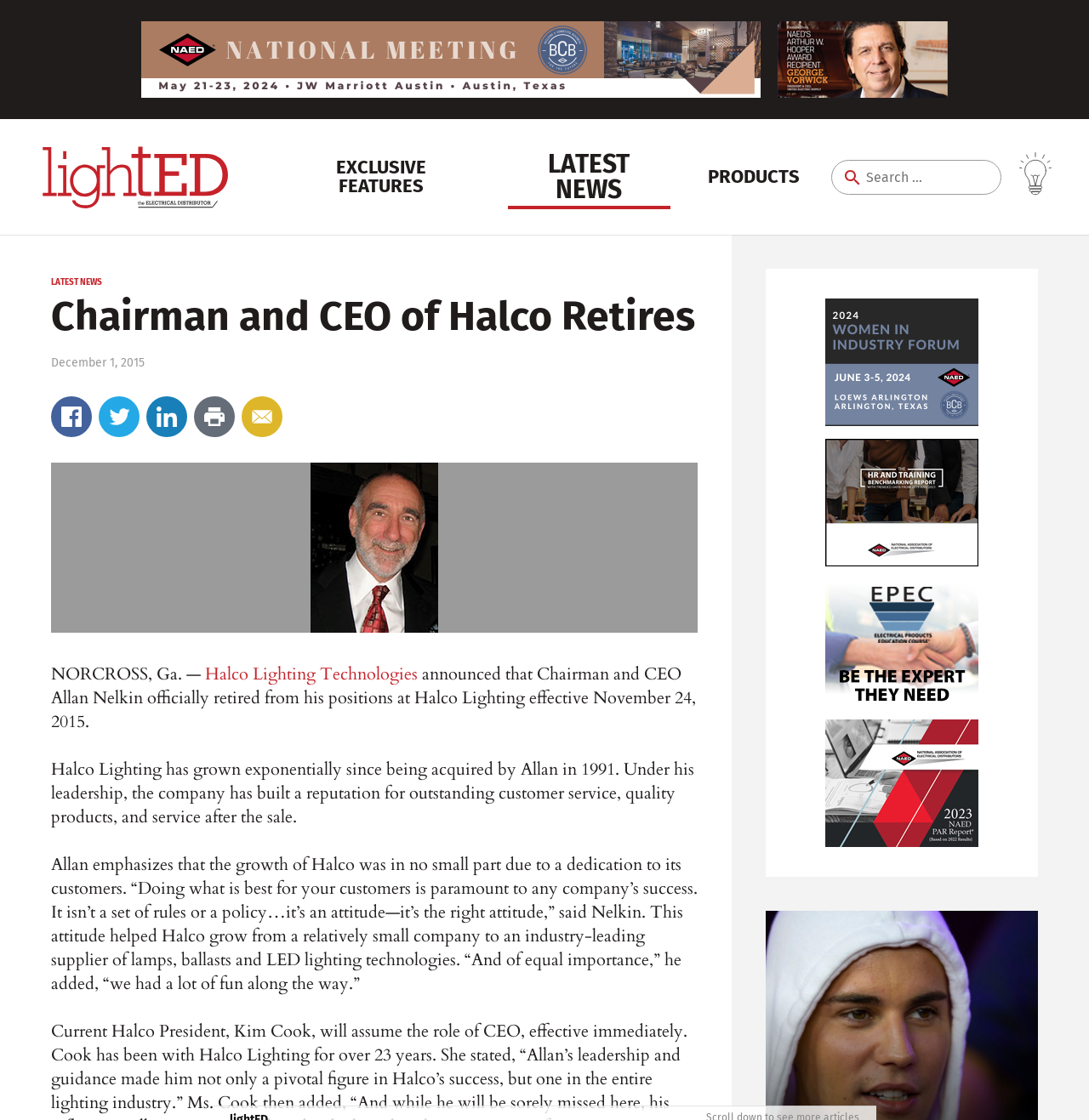How many images are there on the webpage?
Based on the image, give a concise answer in the form of a single word or short phrase.

7